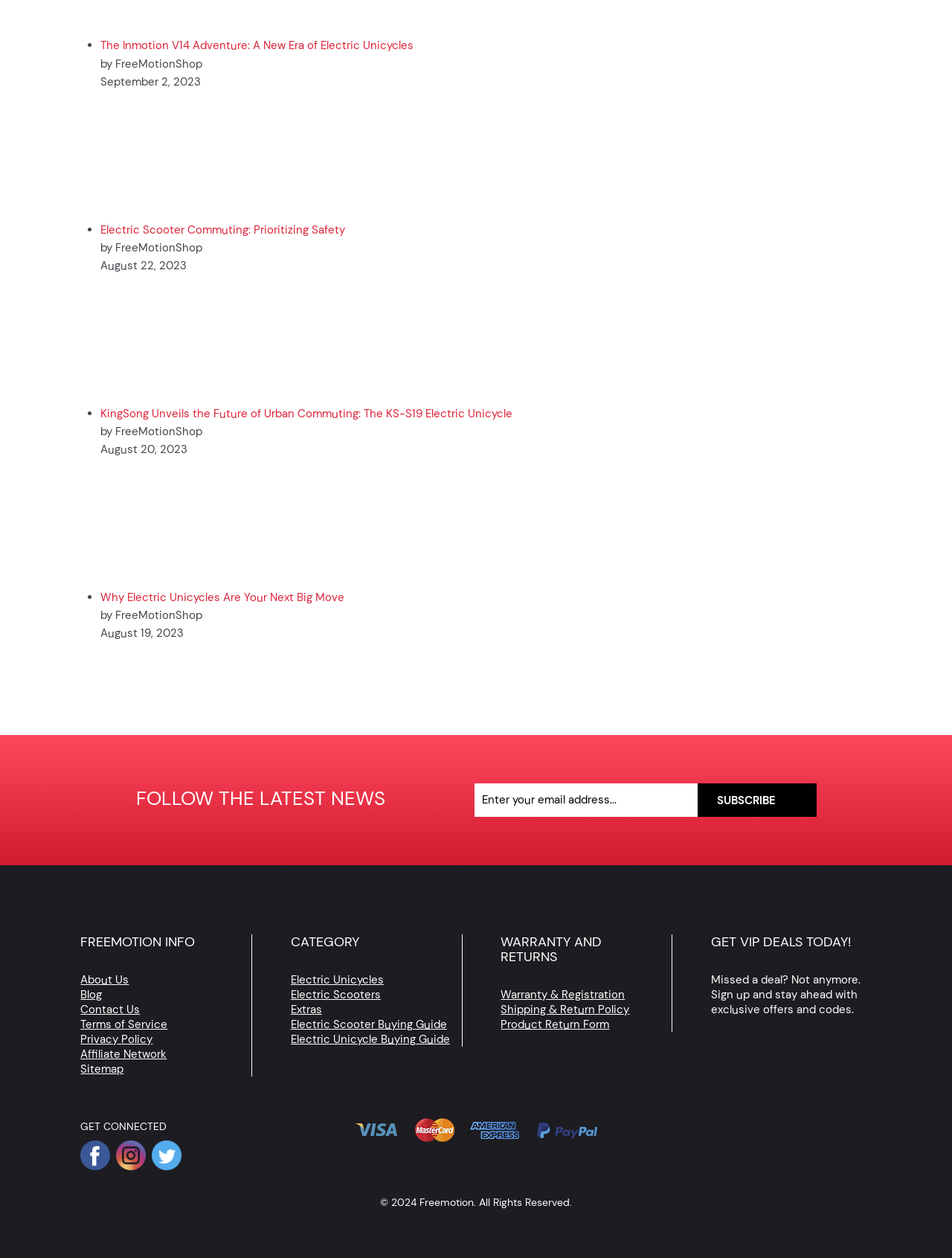Bounding box coordinates should be provided in the format (top-left x, top-left y, bottom-right x, bottom-right y) with all values between 0 and 1. Identify the bounding box for this UI element: name="EMAIL" placeholder="Enter your email address..."

[0.498, 0.623, 0.732, 0.649]